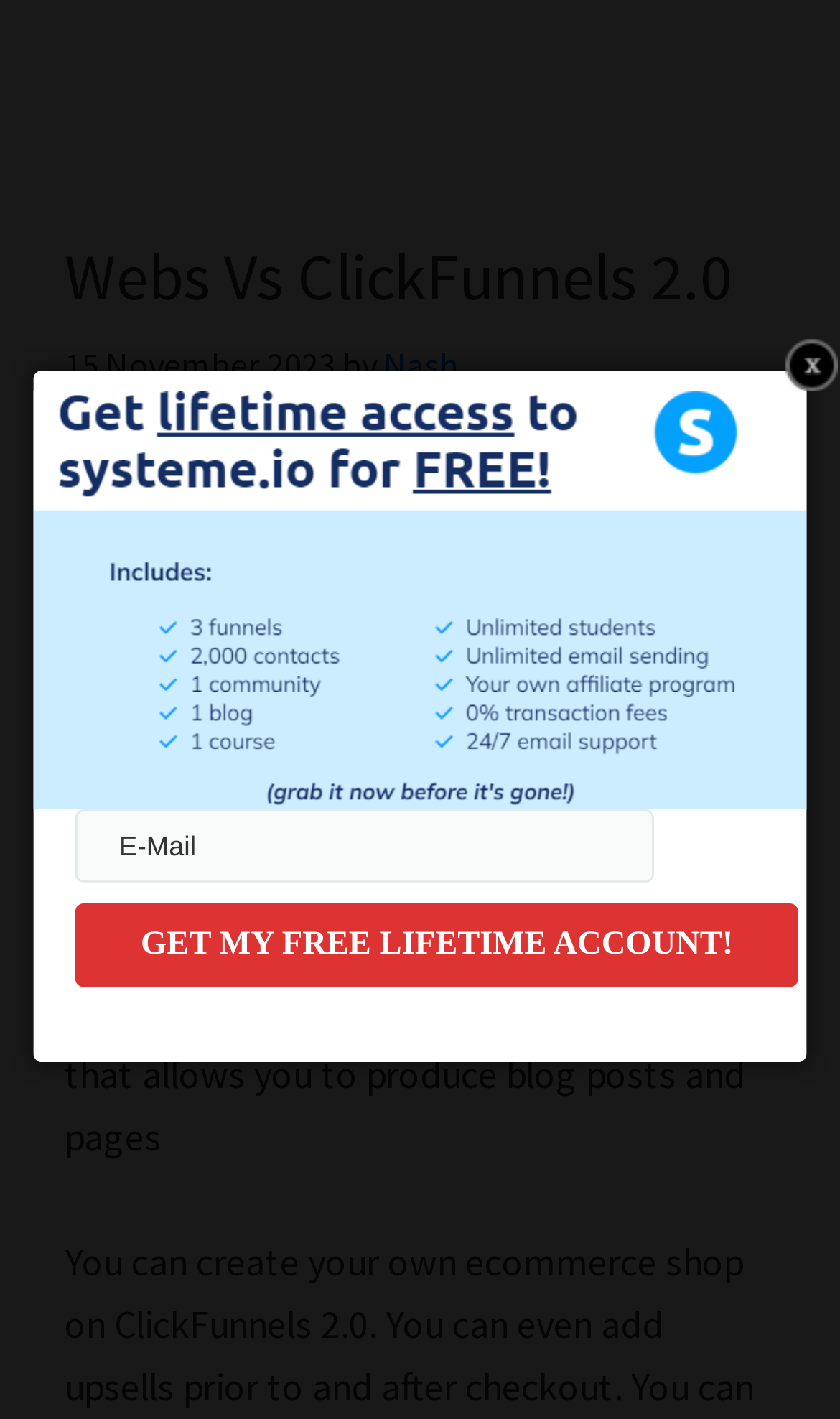What is the purpose of the textbox?
Look at the image and answer with only one word or phrase.

E-Mail